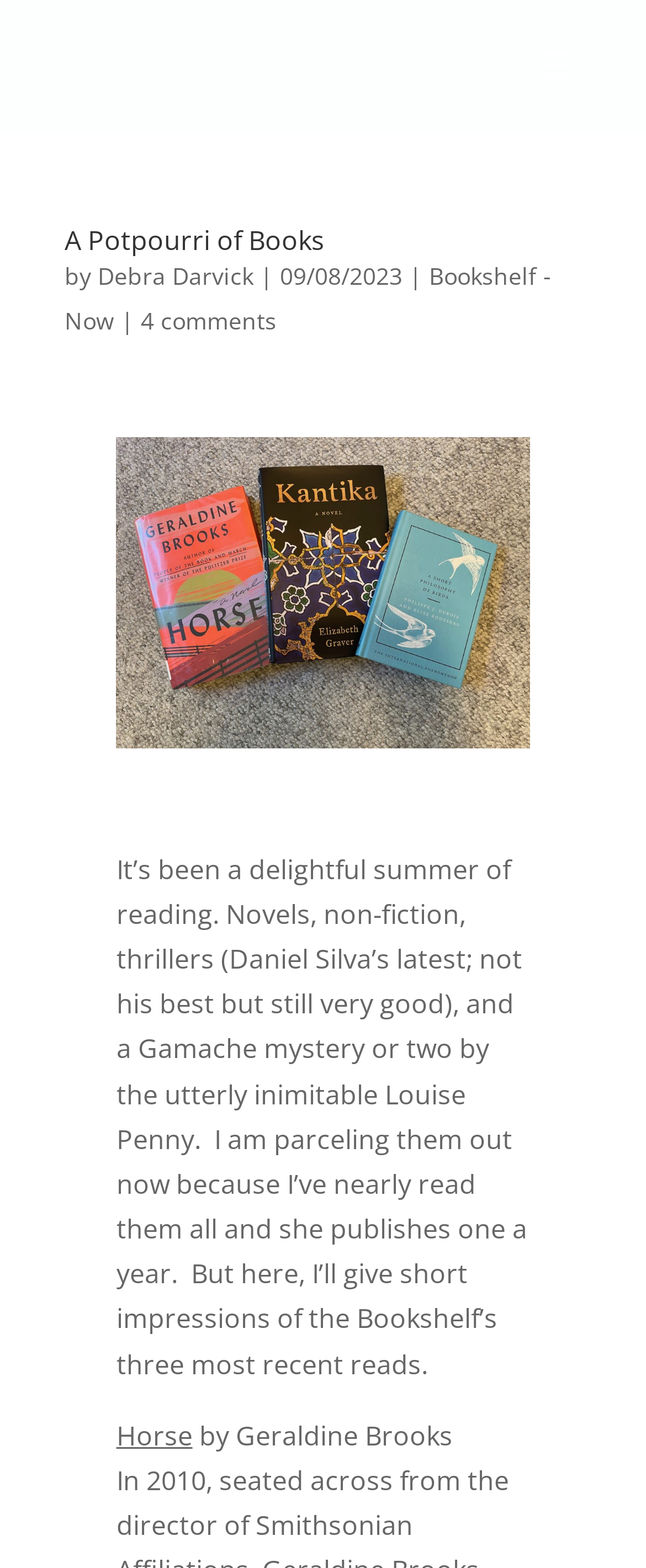How many comments are there on this article?
Based on the image, give a one-word or short phrase answer.

4